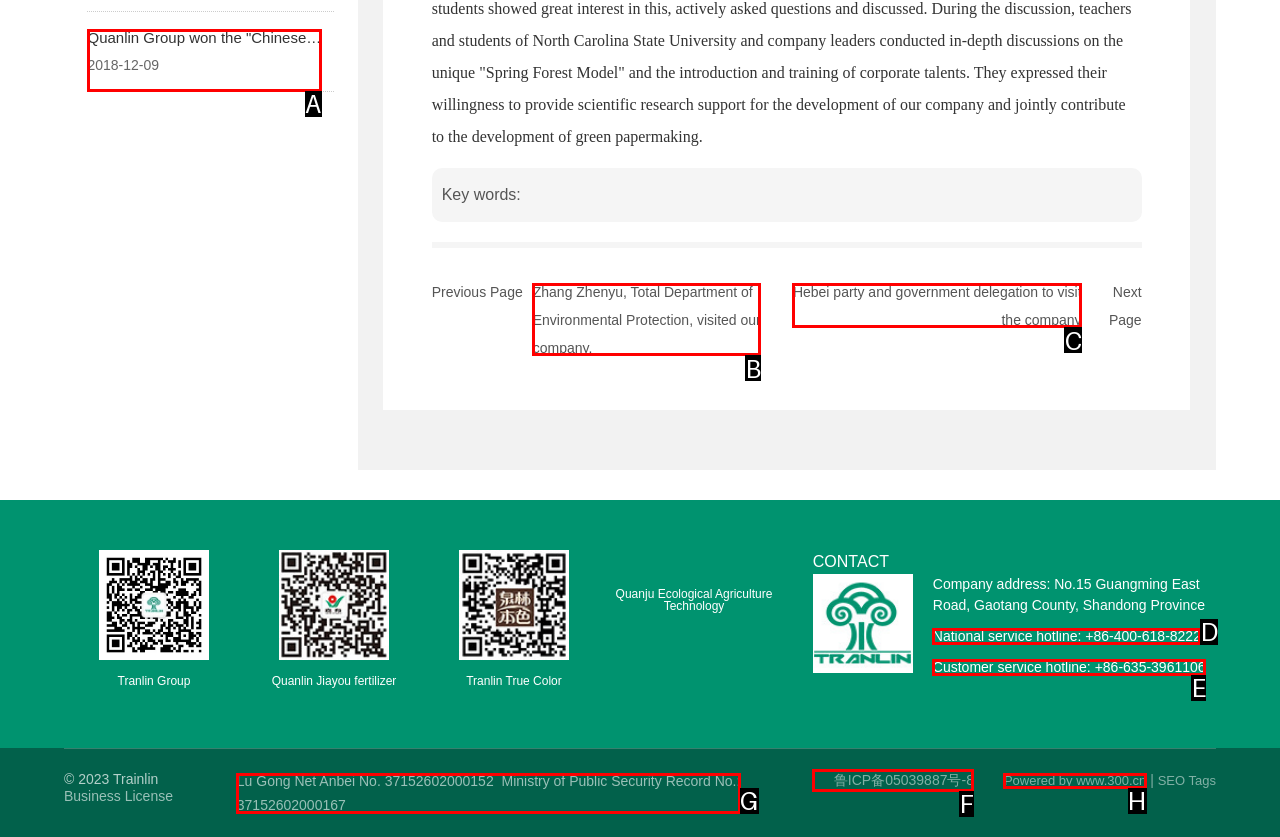From the given choices, determine which HTML element matches the description: National service hotline: +86-400-618-8222. Reply with the appropriate letter.

D